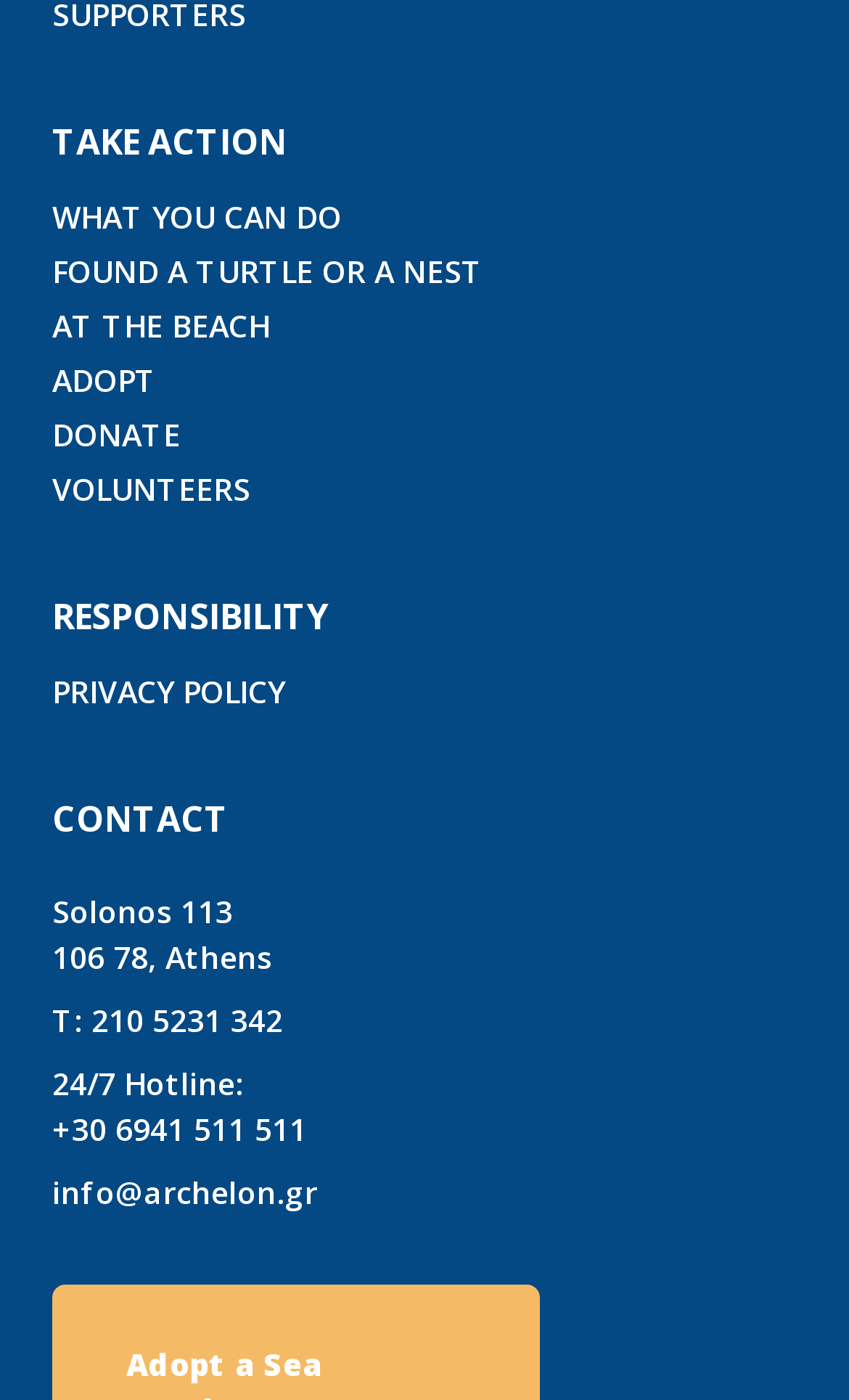Using the provided element description, identify the bounding box coordinates as (top-left x, top-left y, bottom-right x, bottom-right y). Ensure all values are between 0 and 1. Description: PRIVACY POLICY

[0.062, 0.478, 0.336, 0.51]